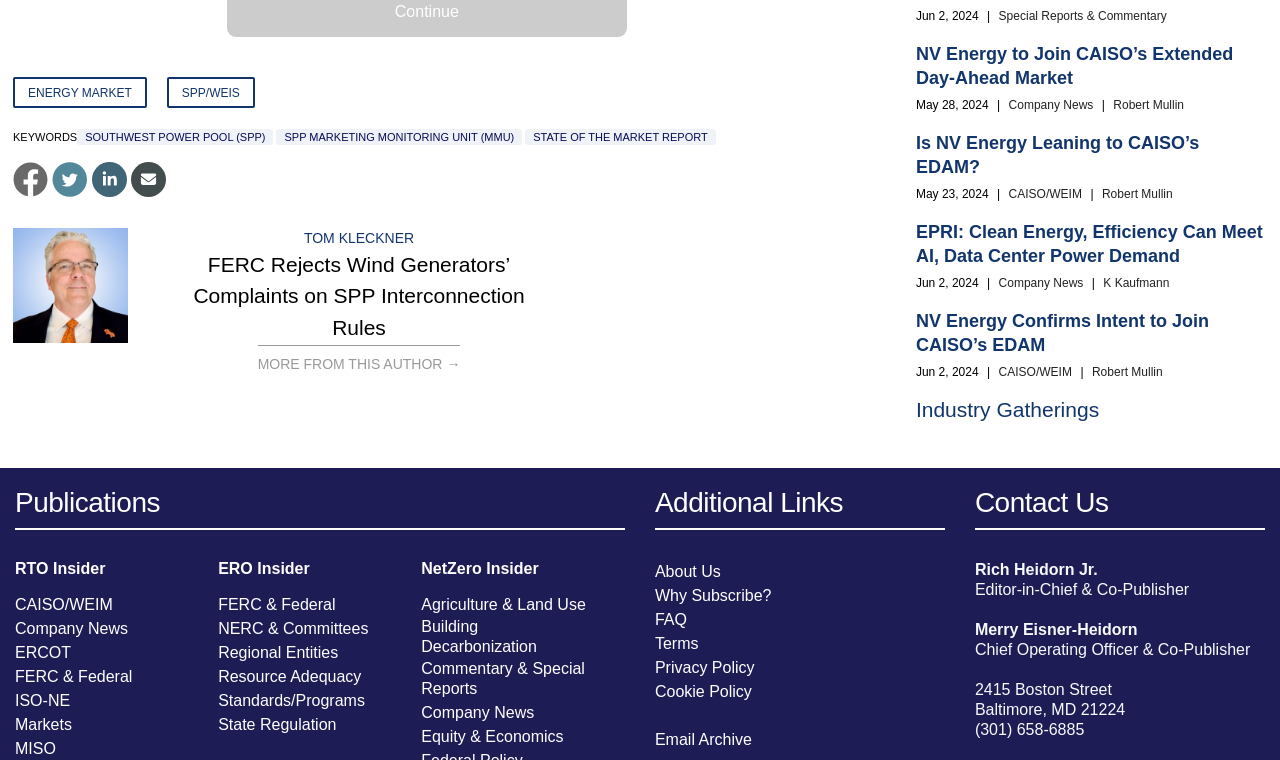Locate the UI element described as follows: "Resource Adequacy". Return the bounding box coordinates as four float numbers between 0 and 1 in the order [left, top, right, bottom].

[0.17, 0.877, 0.282, 0.904]